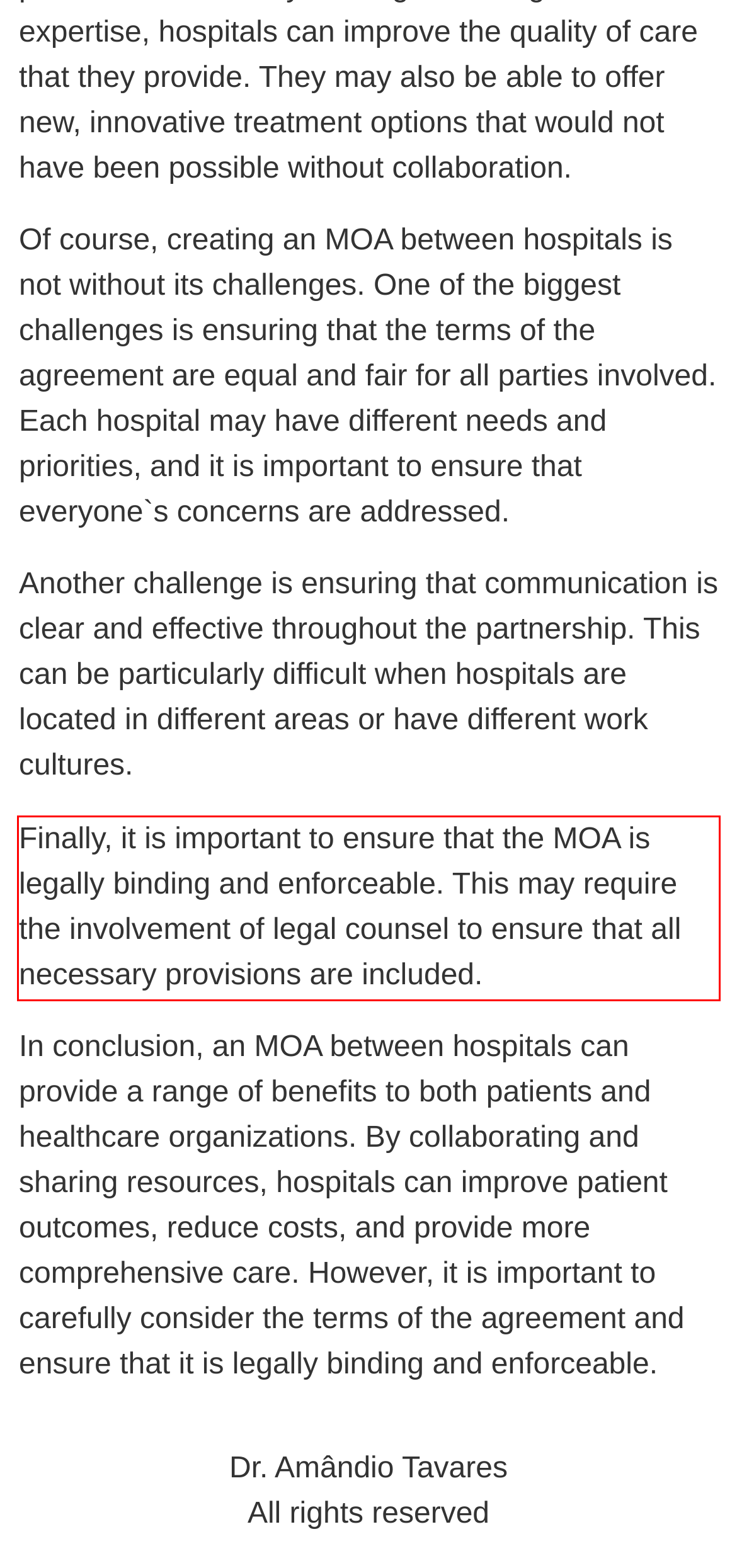Please take the screenshot of the webpage, find the red bounding box, and generate the text content that is within this red bounding box.

Finally, it is important to ensure that the MOA is legally binding and enforceable. This may require the involvement of legal counsel to ensure that all necessary provisions are included.